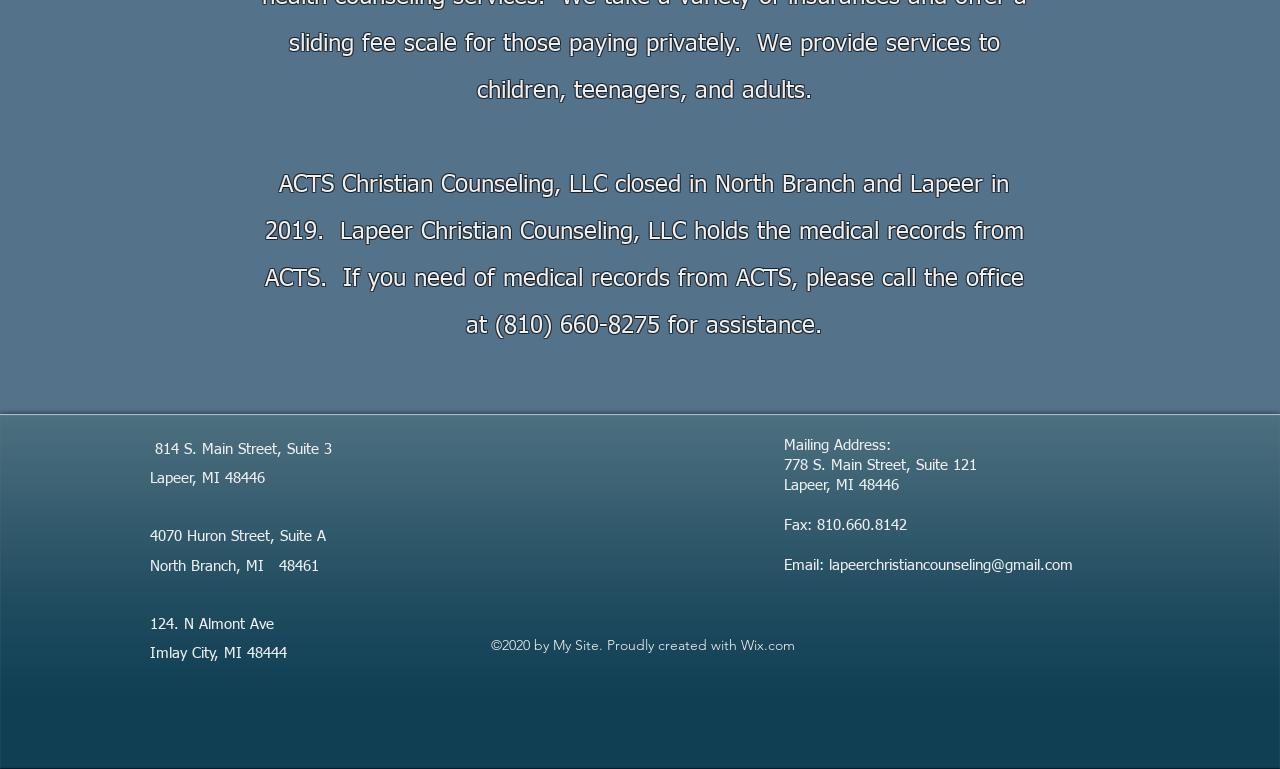Using the webpage screenshot, find the UI element described by lapeerchristiancounseling@gmail.com. Provide the bounding box coordinates in the format (top-left x, top-left y, bottom-right x, bottom-right y), ensuring all values are floating point numbers between 0 and 1.

[0.648, 0.726, 0.838, 0.745]